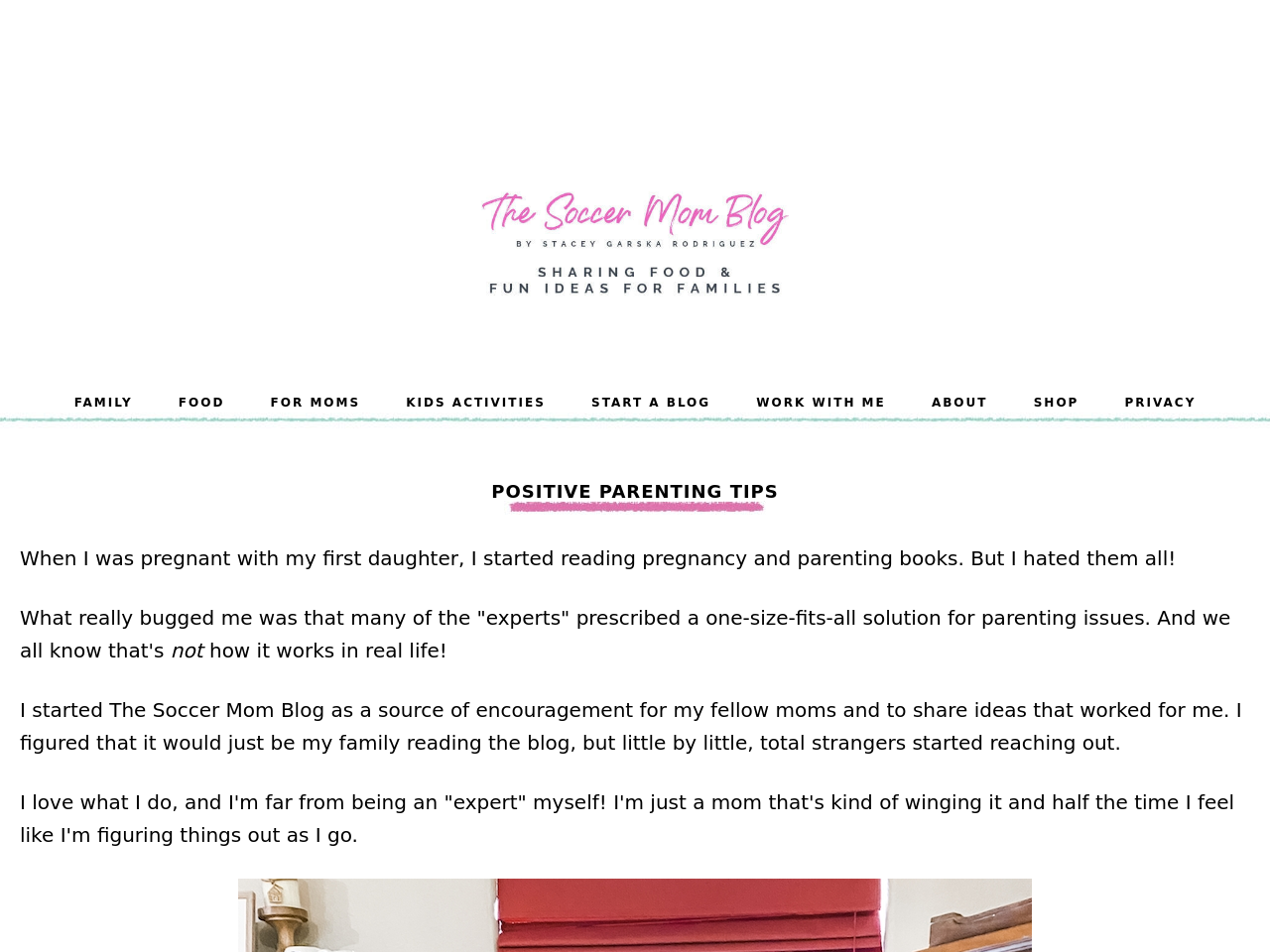Give a detailed explanation of the elements present on the webpage.

This webpage is about the "Positive Parenting Tips" blog, specifically "The Soccer Mom Blog". At the top, there is a logo of the blog, which is an image, and a link to the blog's homepage. Below the logo, there is a secondary navigation menu with 8 links: "FAMILY", "FOOD", "FOR MOMS", "KIDS ACTIVITIES", "START A BLOG", "WORK WITH ME", "ABOUT", and "SHOP", followed by a "PRIVACY" link.

The main content of the page starts with a heading "POSITIVE PARENTING TIPS" followed by a series of paragraphs. The first paragraph talks about the author's experience with pregnancy and parenting books, expressing frustration with the one-size-fits-all solutions offered by "experts". The second paragraph continues this thought, emphasizing the importance of real-life experience. The third paragraph introduces the purpose of the blog, which is to share the author's own experiences and ideas that have worked for her, and to offer encouragement to fellow moms. The fourth paragraph is a personal reflection by the author, who describes herself as a mom who is "winging it" and figuring things out as she goes.

There is also an advertisement iframe located at the top center of the page.